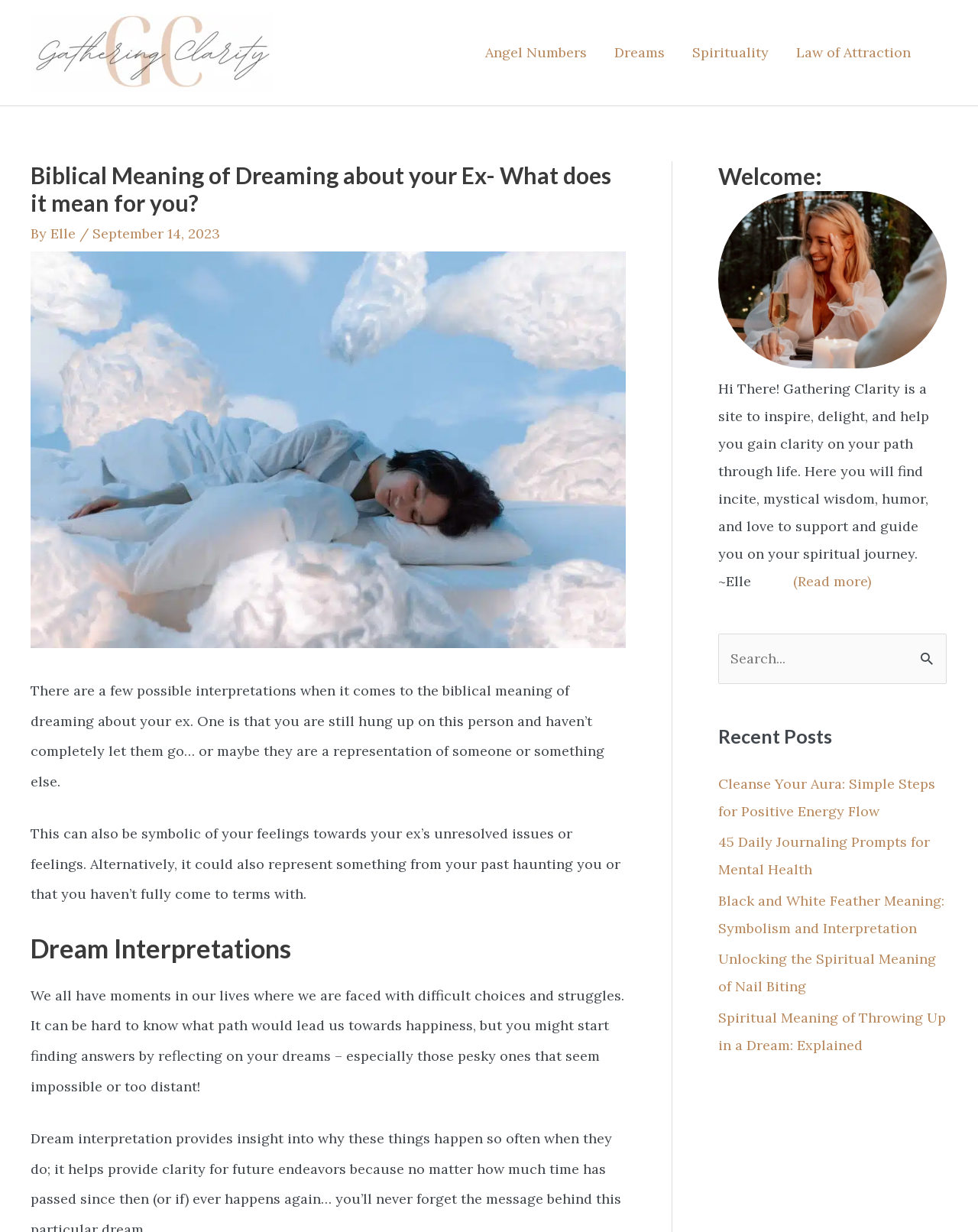Locate the bounding box coordinates of the item that should be clicked to fulfill the instruction: "Visit the homepage of Gathering Clarity".

[0.031, 0.034, 0.279, 0.049]